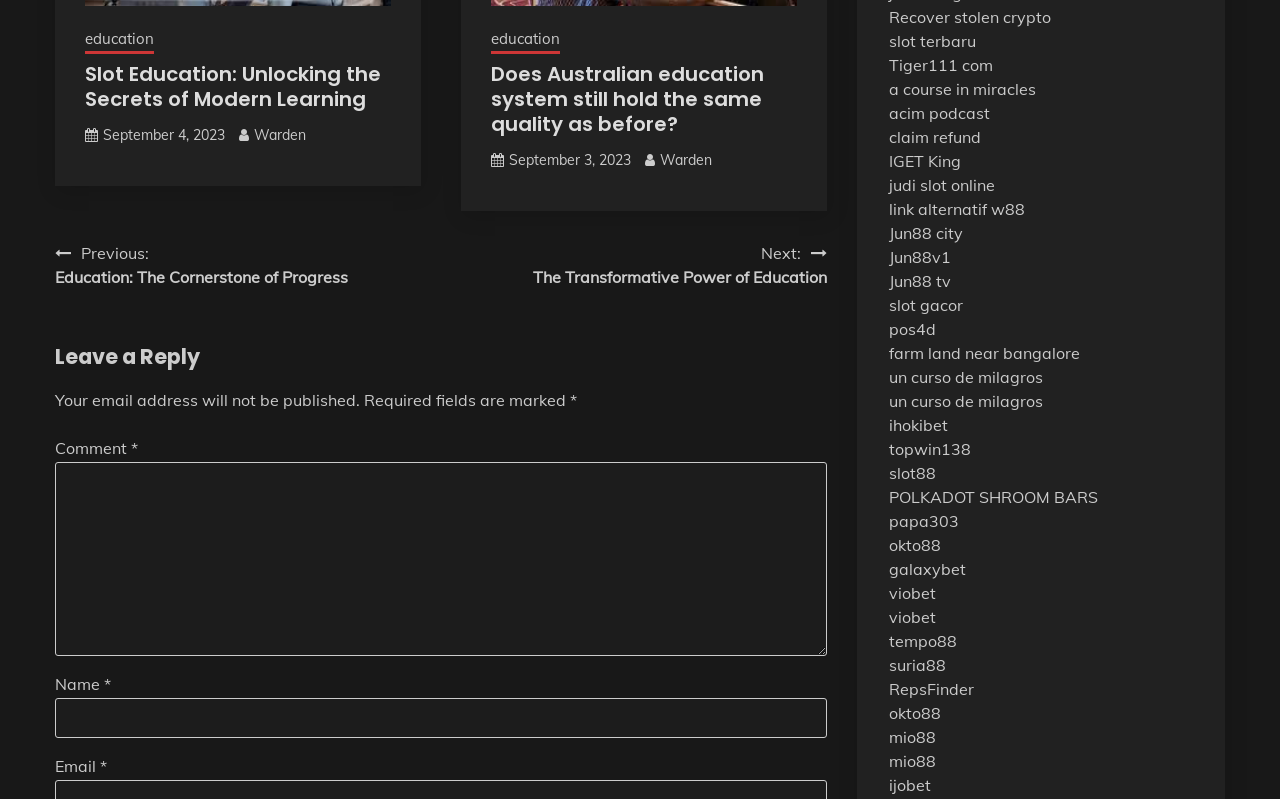Identify the bounding box coordinates of the part that should be clicked to carry out this instruction: "Click on the 'Home' link".

None